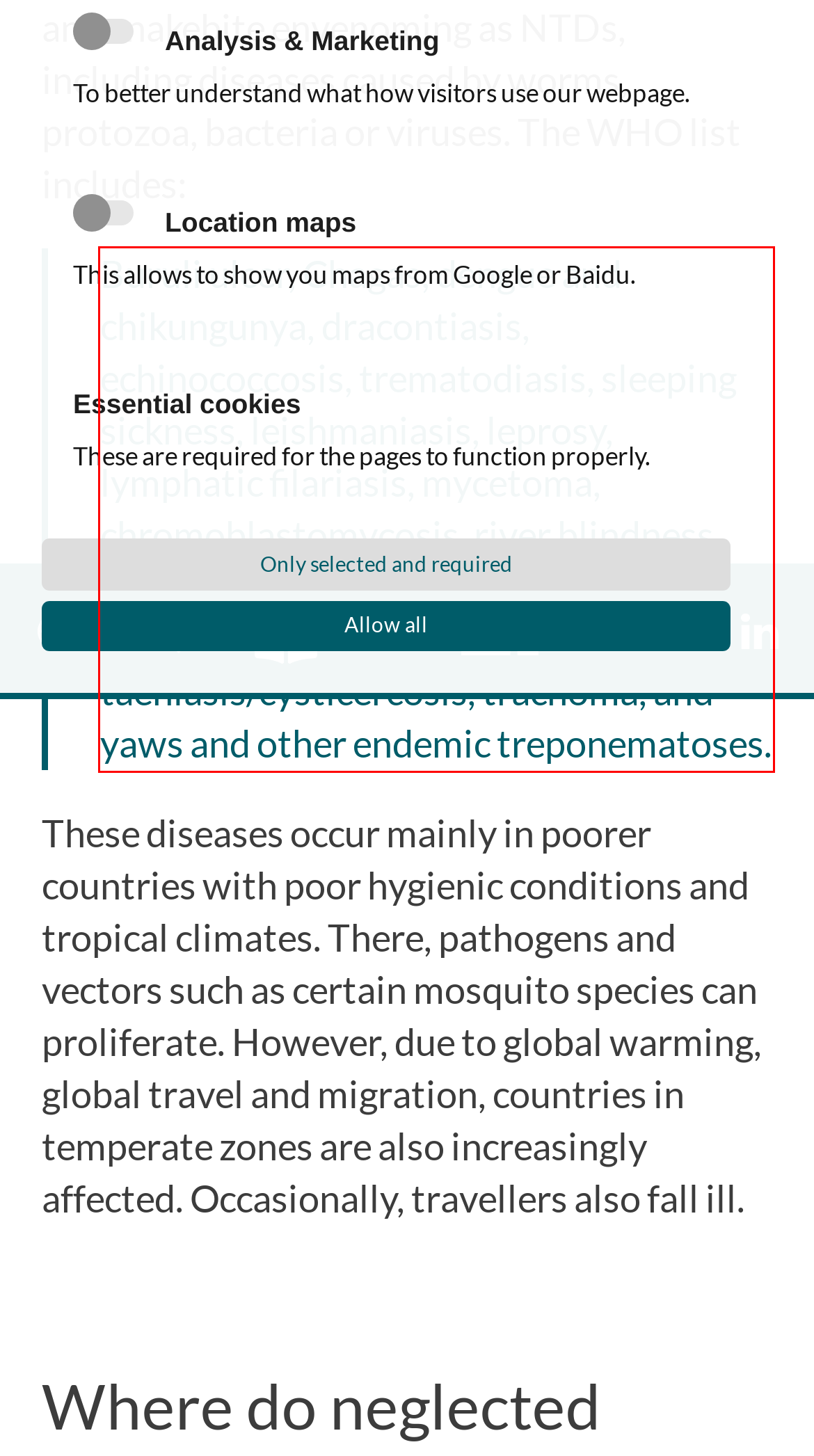You are provided with a webpage screenshot that includes a red rectangle bounding box. Extract the text content from within the bounding box using OCR.

Buruli ulcer, Chagas, dengue and chikungunya, dracontiasis, echinococcosis, trematodiasis, sleeping sickness, leishmaniasis, leprosy, lymphatic filariasis, mycetoma, chromoblastomycosis, river blindness, rabies, scabies, schistosomiasis, worm diseases, snakebite envenoming, taeniasis/cysticercosis, trachoma, and yaws and other endemic treponematoses.